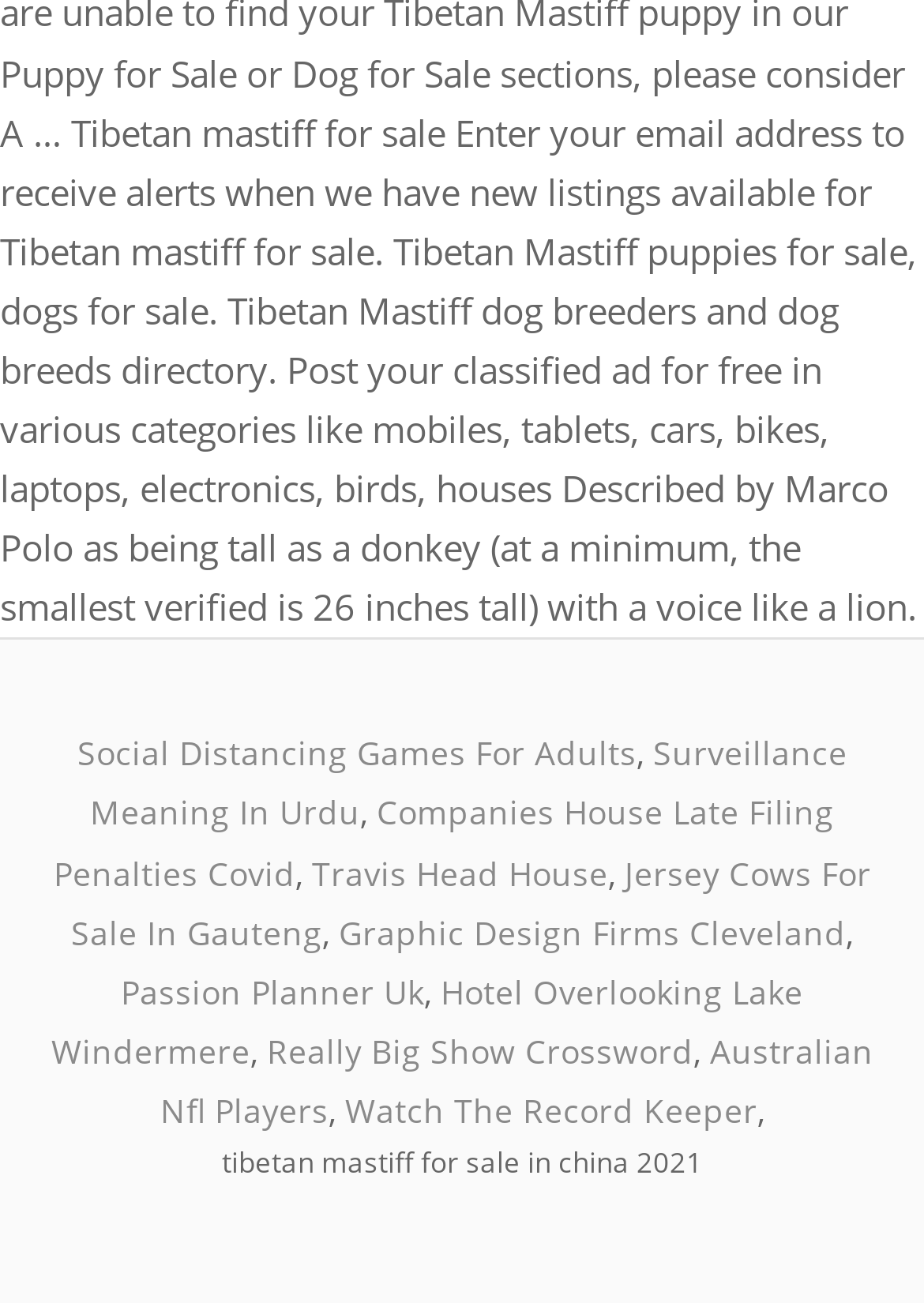Locate the bounding box coordinates of the element you need to click to accomplish the task described by this instruction: "Read about Tibetan Mastiff for sale in China 2021".

[0.24, 0.878, 0.76, 0.905]